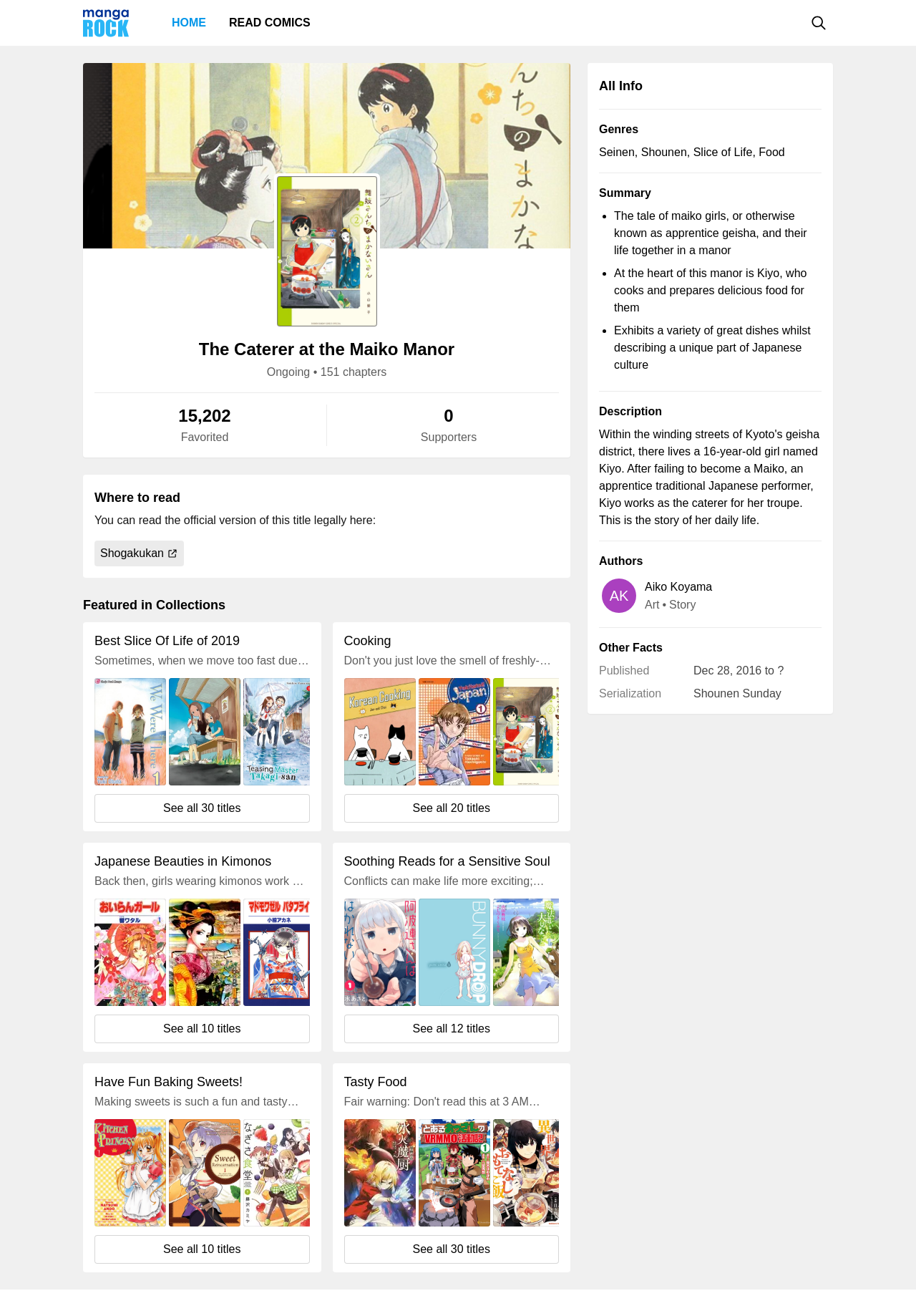Respond with a single word or phrase to the following question: How many chapters does the manga have?

151 chapters